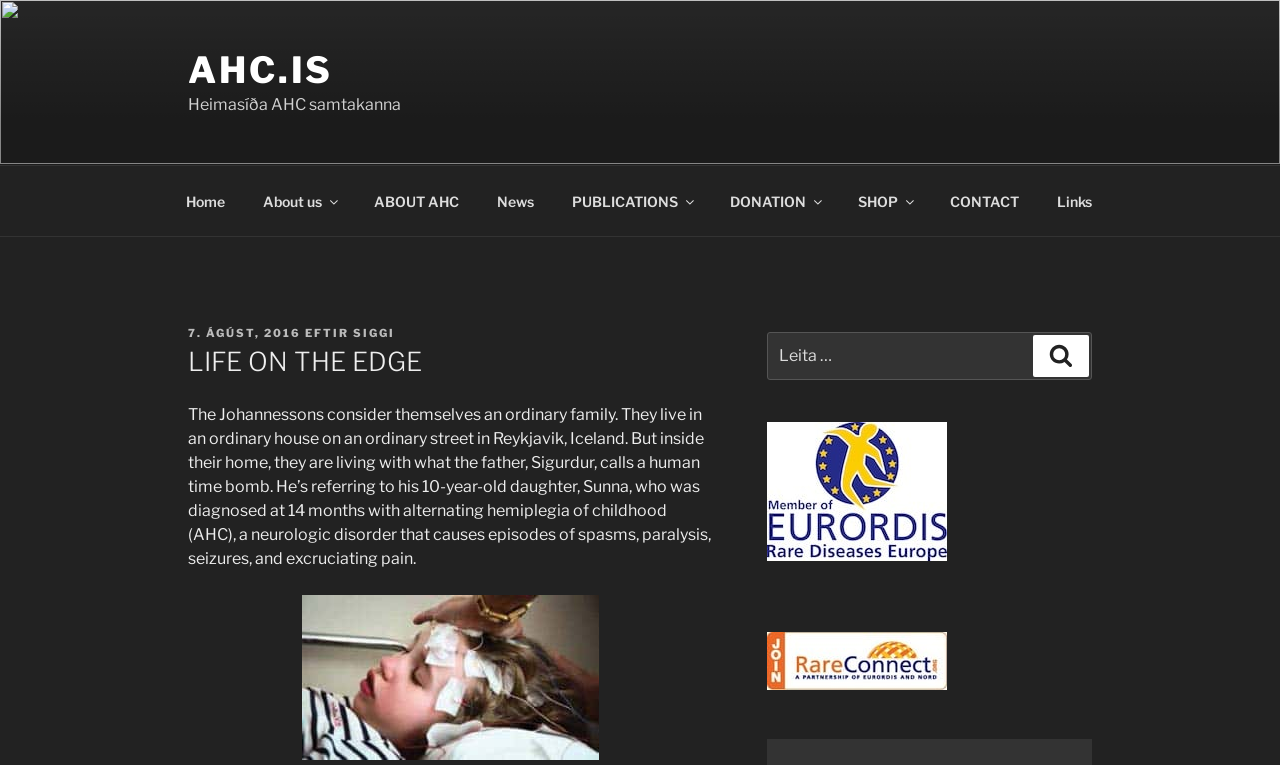Find the UI element described as: "DONATION" and predict its bounding box coordinates. Ensure the coordinates are four float numbers between 0 and 1, [left, top, right, bottom].

[0.556, 0.231, 0.654, 0.295]